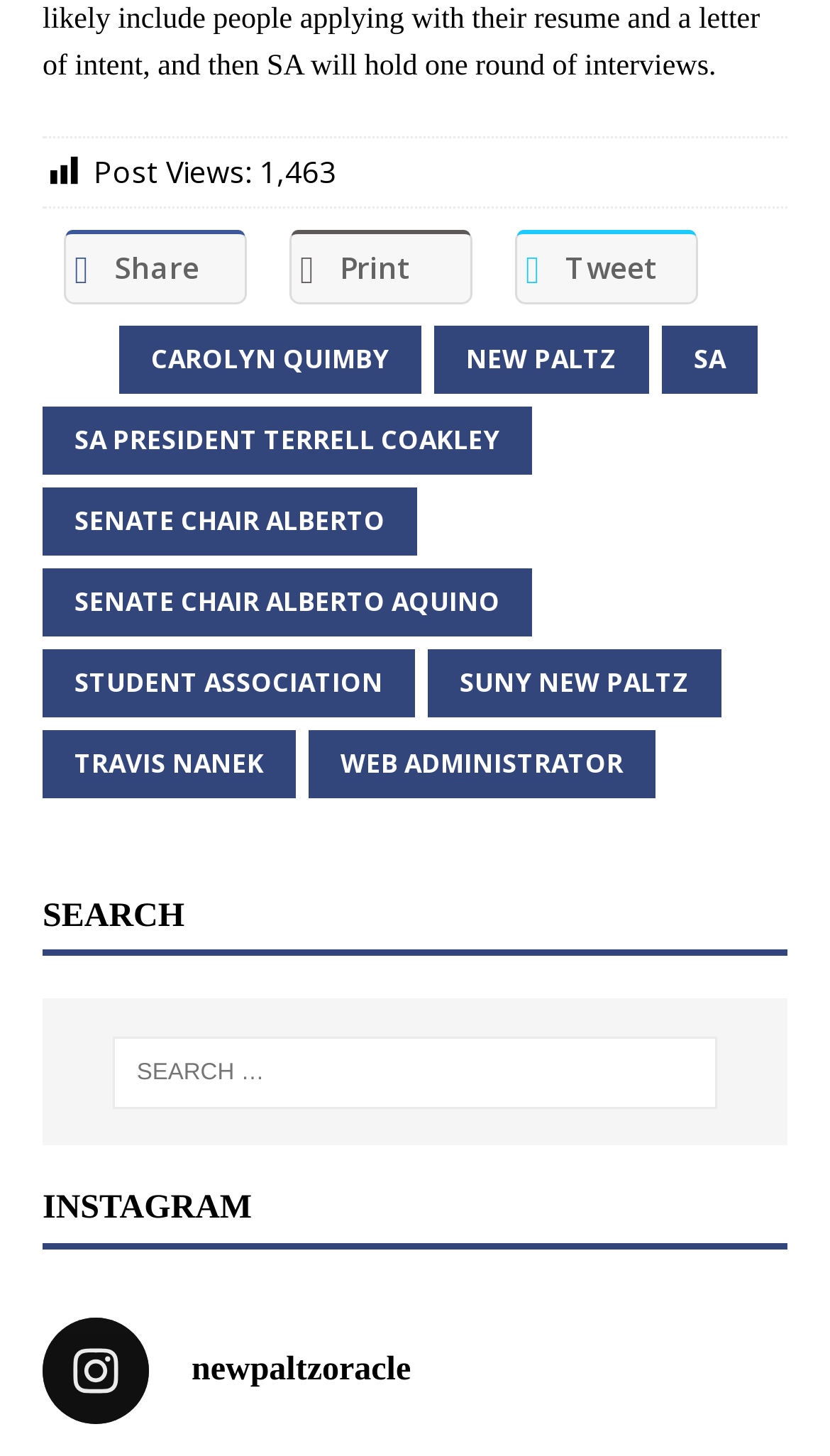What is the number of post views?
Provide an in-depth and detailed explanation in response to the question.

I looked for the text that says 'Post Views:' and found the number '1,463' next to it, which is likely to be the number of post views.